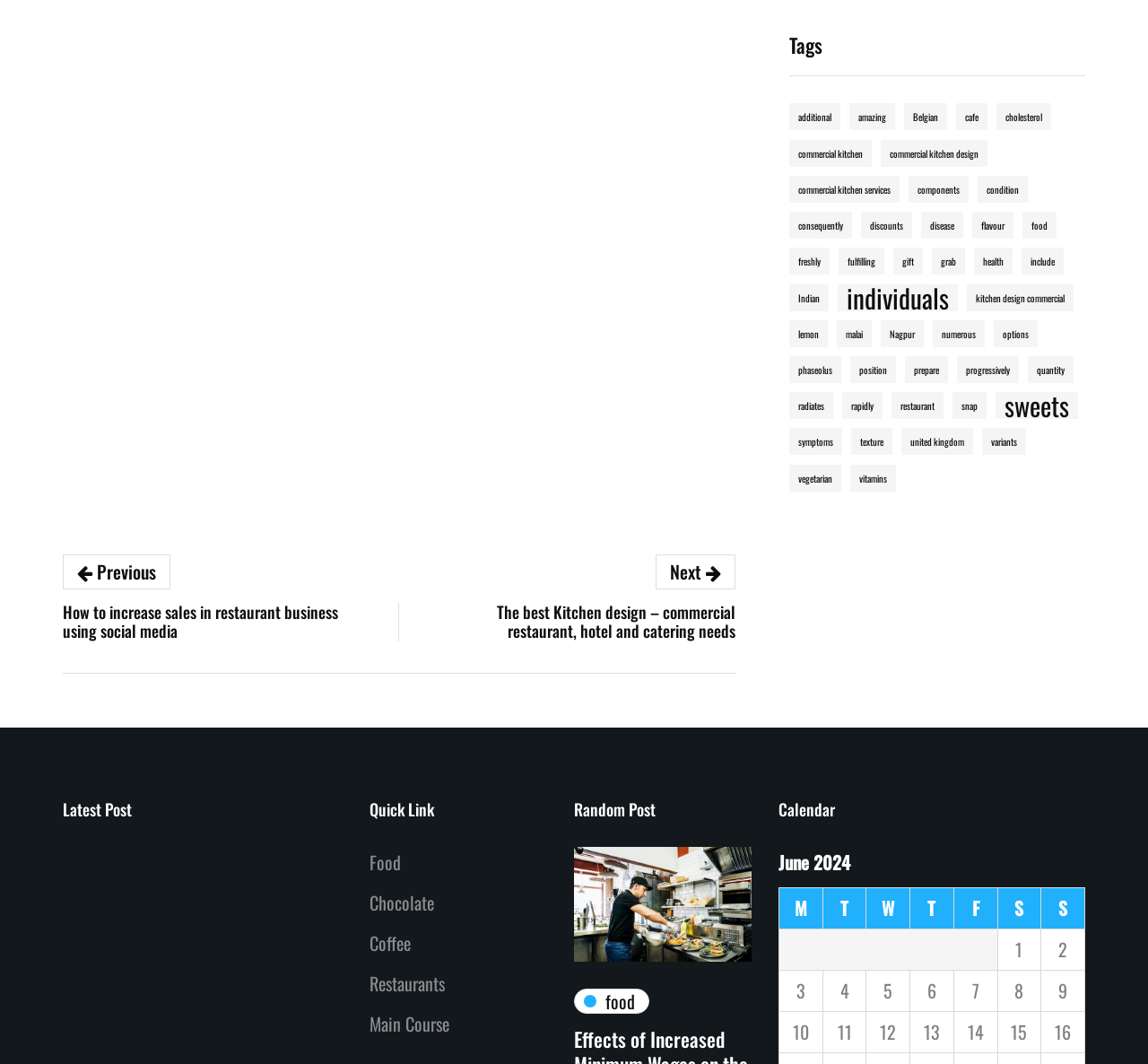Please provide a comprehensive response to the question based on the details in the image: What is the title of the current article?

The title of the current article can be found in the heading element at the top of the webpage, which is 'Unlocking the Secret: How to Determine If Your Honey Is Pure and Natural'.